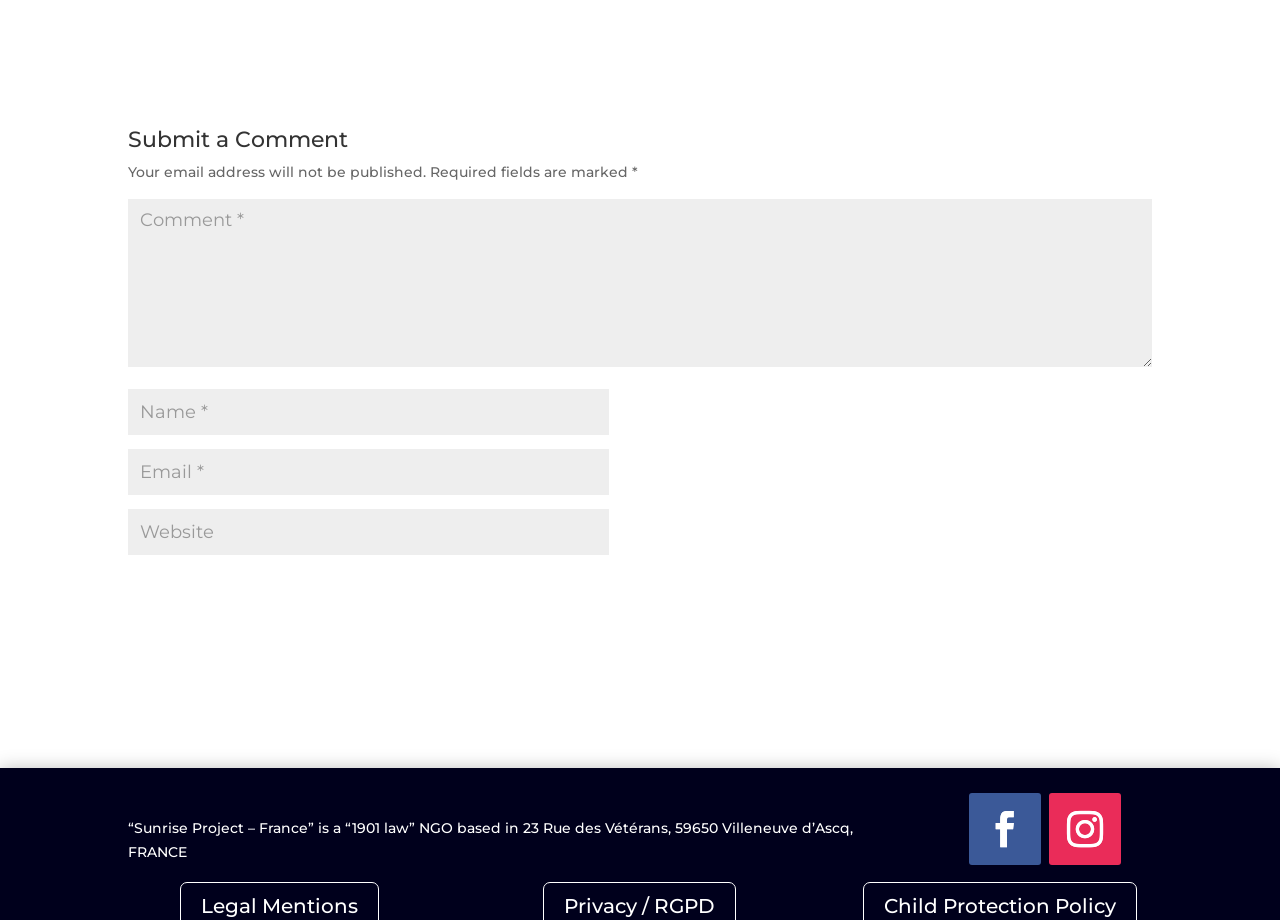Identify and provide the bounding box coordinates of the UI element described: "May 2024". The coordinates should be formatted as [left, top, right, bottom], with each number being a float between 0 and 1.

None